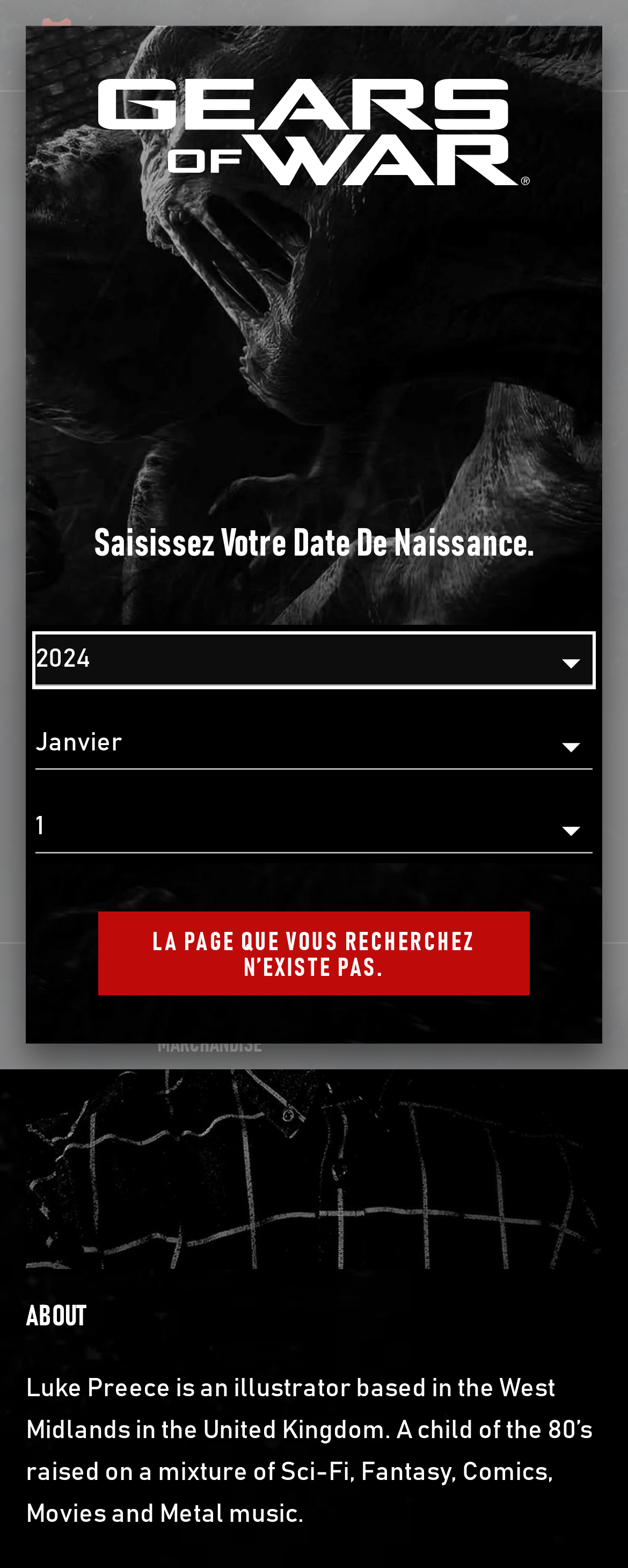Locate the bounding box of the user interface element based on this description: "Parcourir la marchandise".

[0.25, 0.61, 0.5, 0.674]